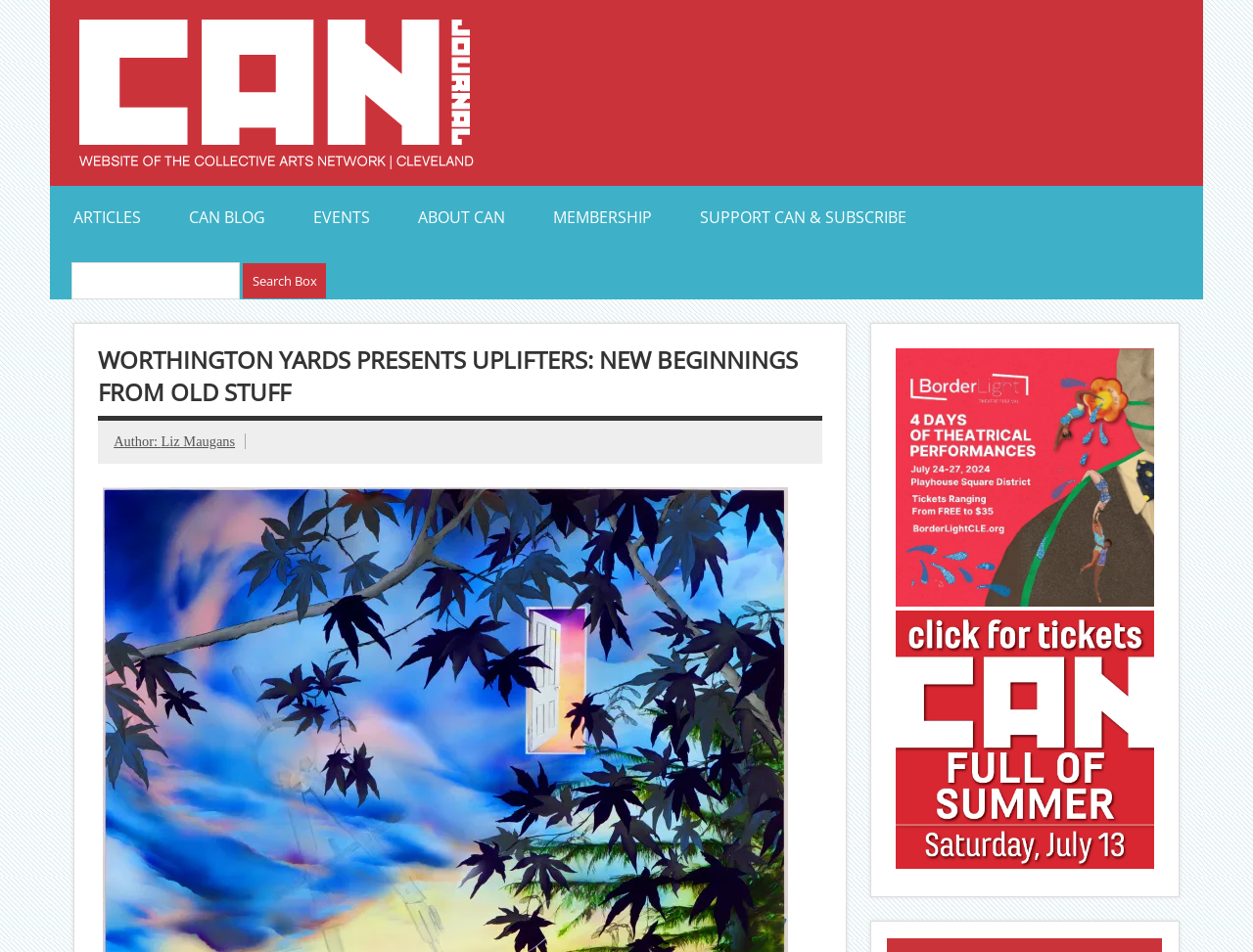Highlight the bounding box coordinates of the region I should click on to meet the following instruction: "View events".

[0.231, 0.195, 0.314, 0.261]